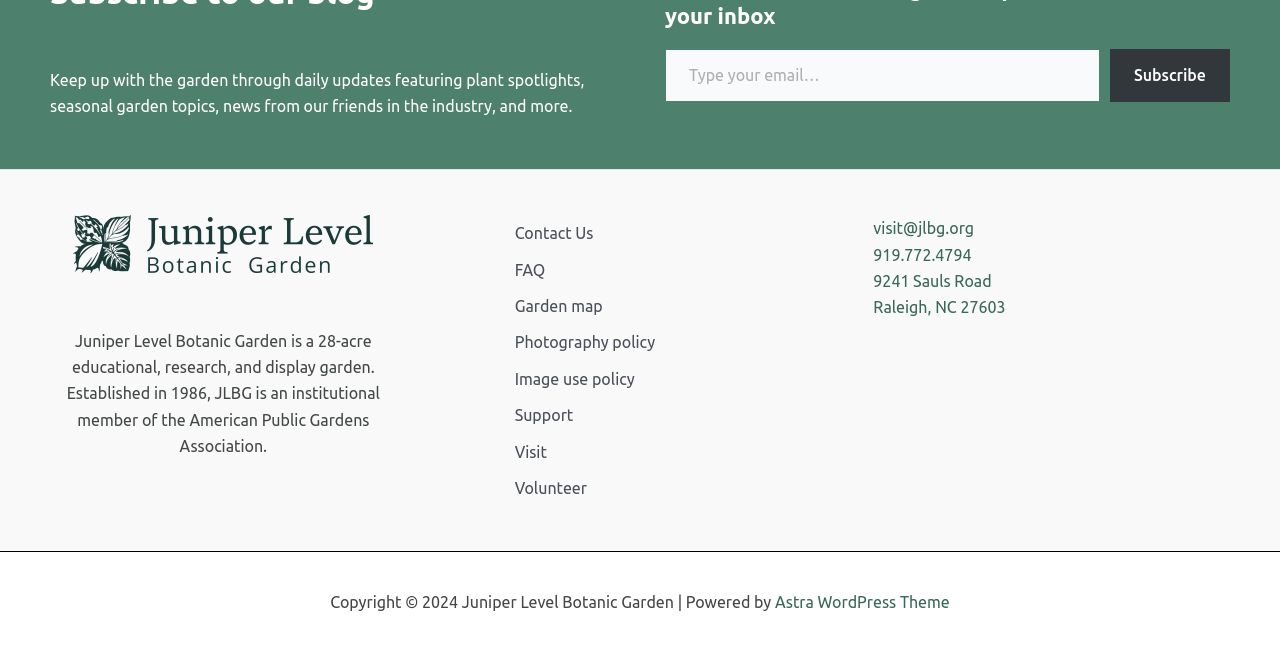What is the purpose of the textbox?
Please respond to the question with a detailed and informative answer.

I found a textbox with a placeholder text 'Type your email…' and a subscribe button next to it, which suggests that the purpose of the textbox is to type an email address to subscribe to something, likely a newsletter or updates from the garden.